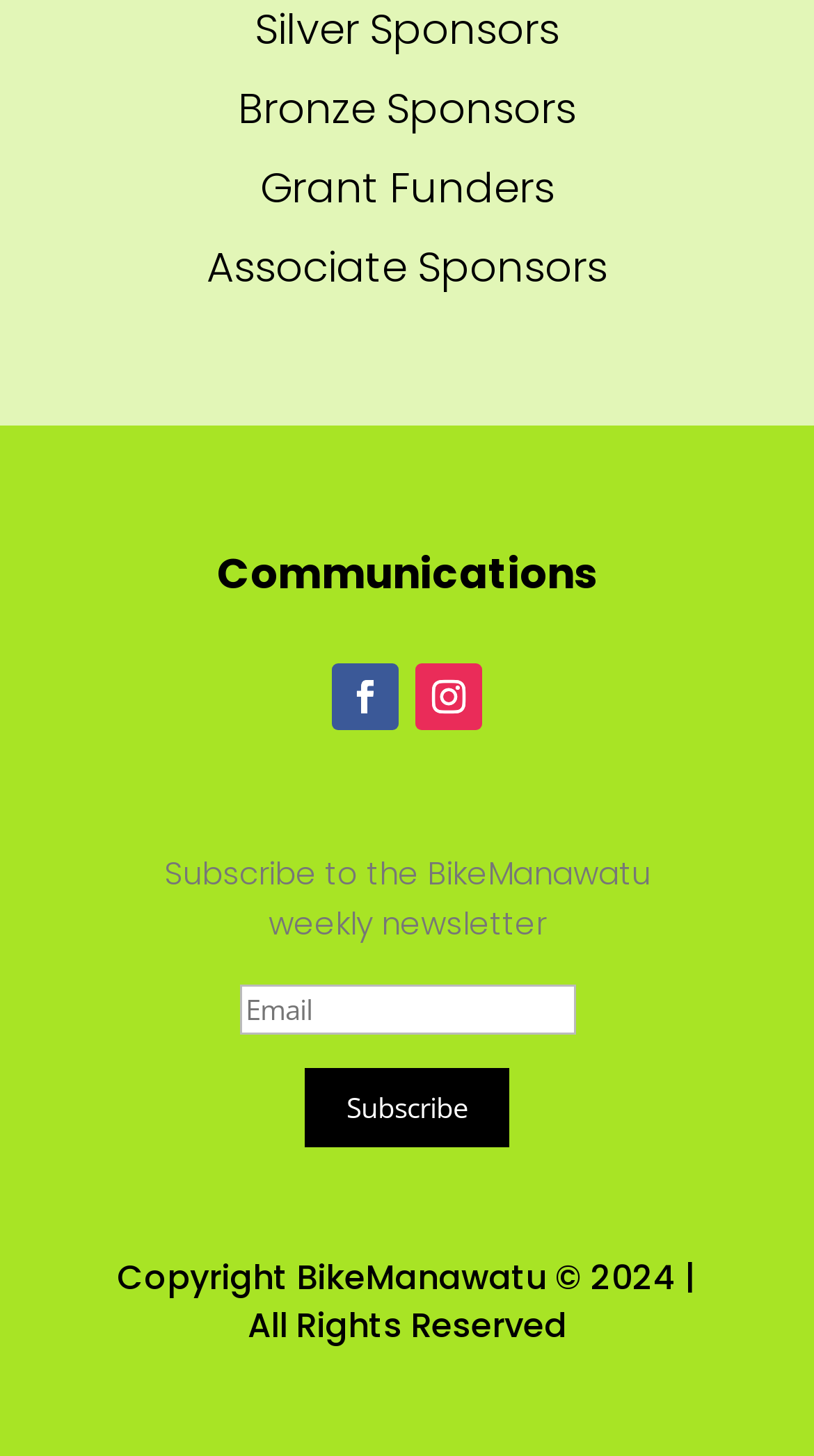Predict the bounding box coordinates of the UI element that matches this description: "name="user[email]" placeholder="Email"". The coordinates should be in the format [left, top, right, bottom] with each value between 0 and 1.

[0.294, 0.676, 0.706, 0.71]